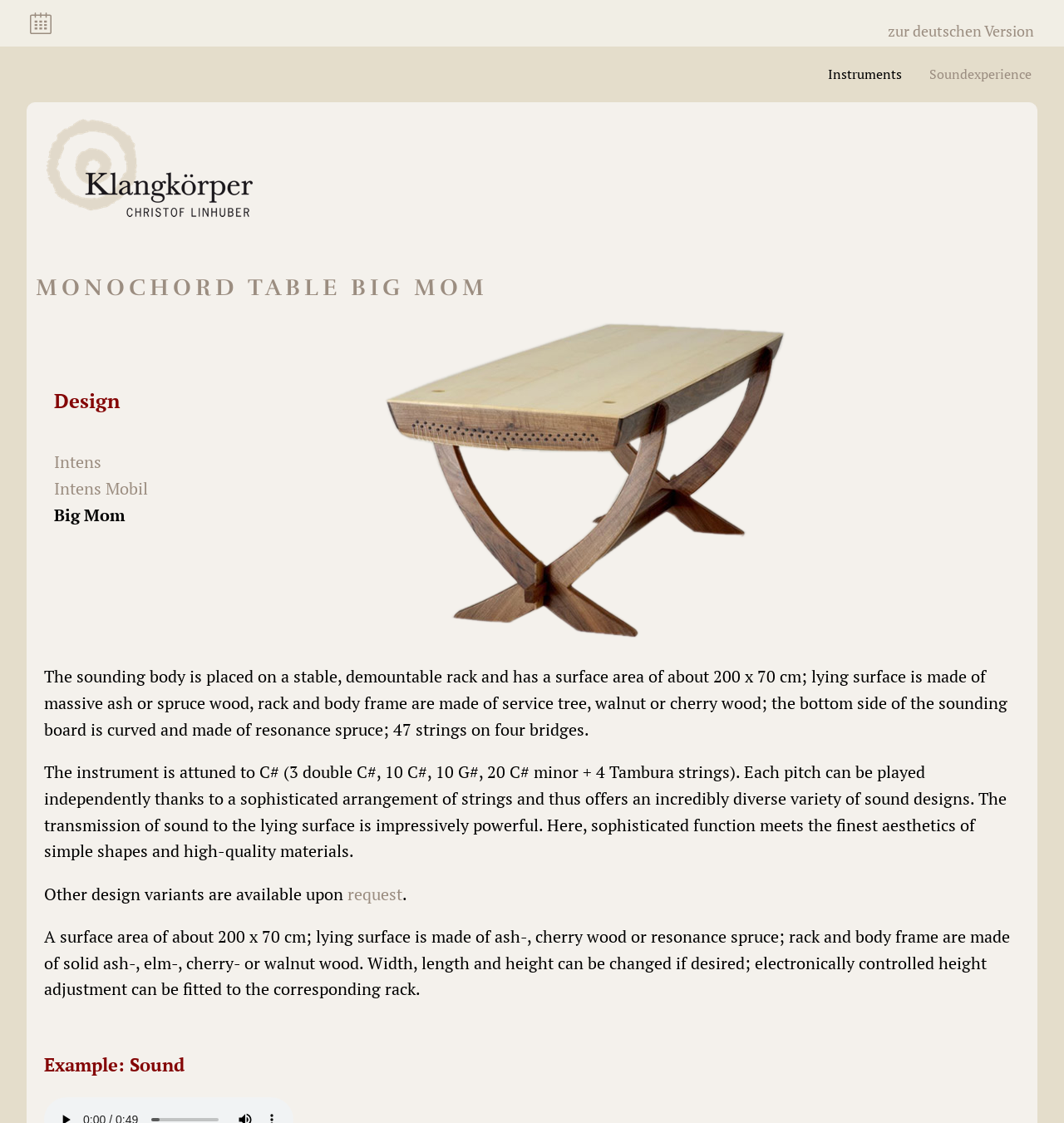Determine the bounding box coordinates of the clickable region to carry out the instruction: "Read the latest blog post".

None